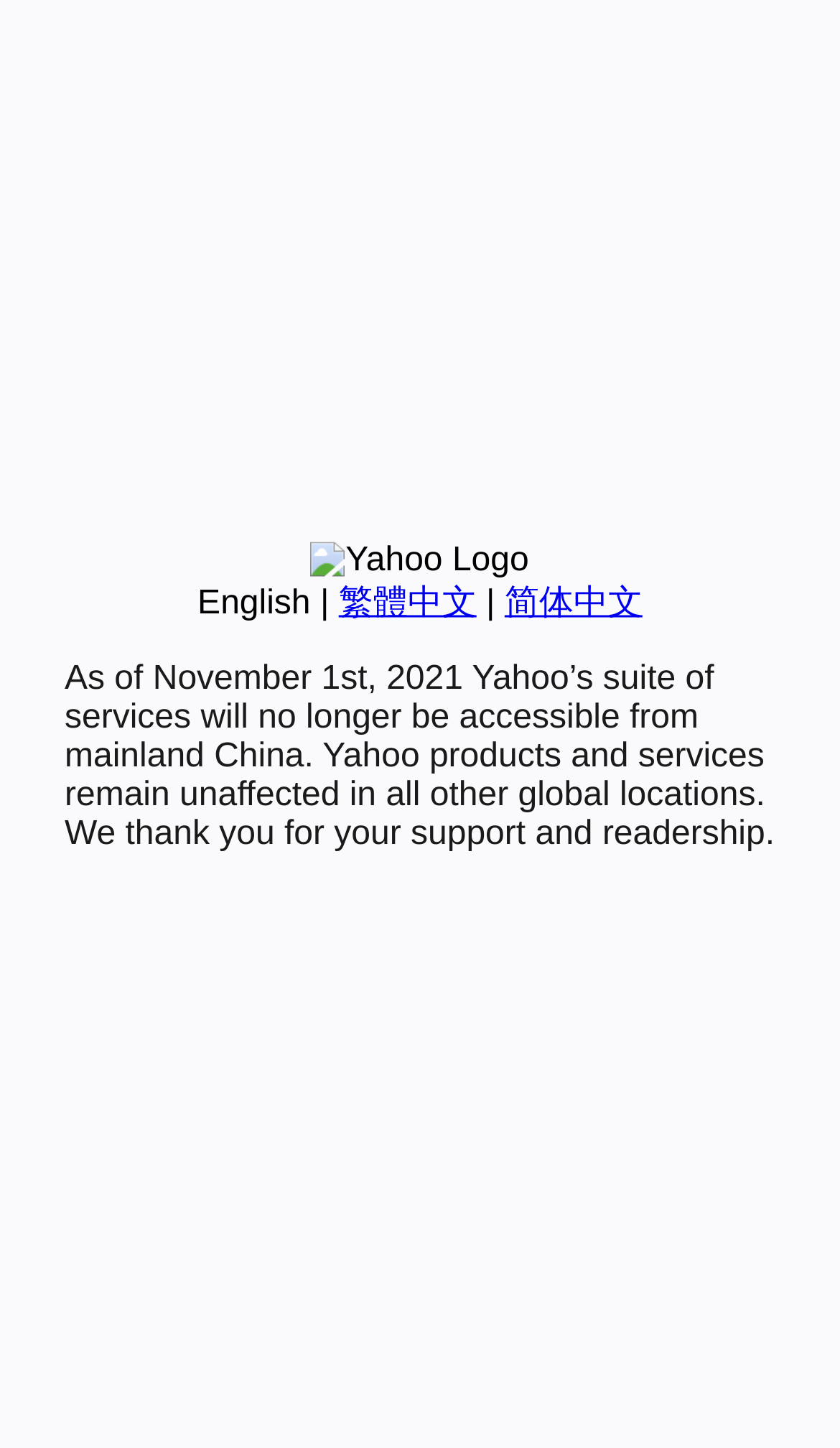Determine the bounding box of the UI element mentioned here: "繁體中文". The coordinates must be in the format [left, top, right, bottom] with values ranging from 0 to 1.

[0.403, 0.404, 0.567, 0.429]